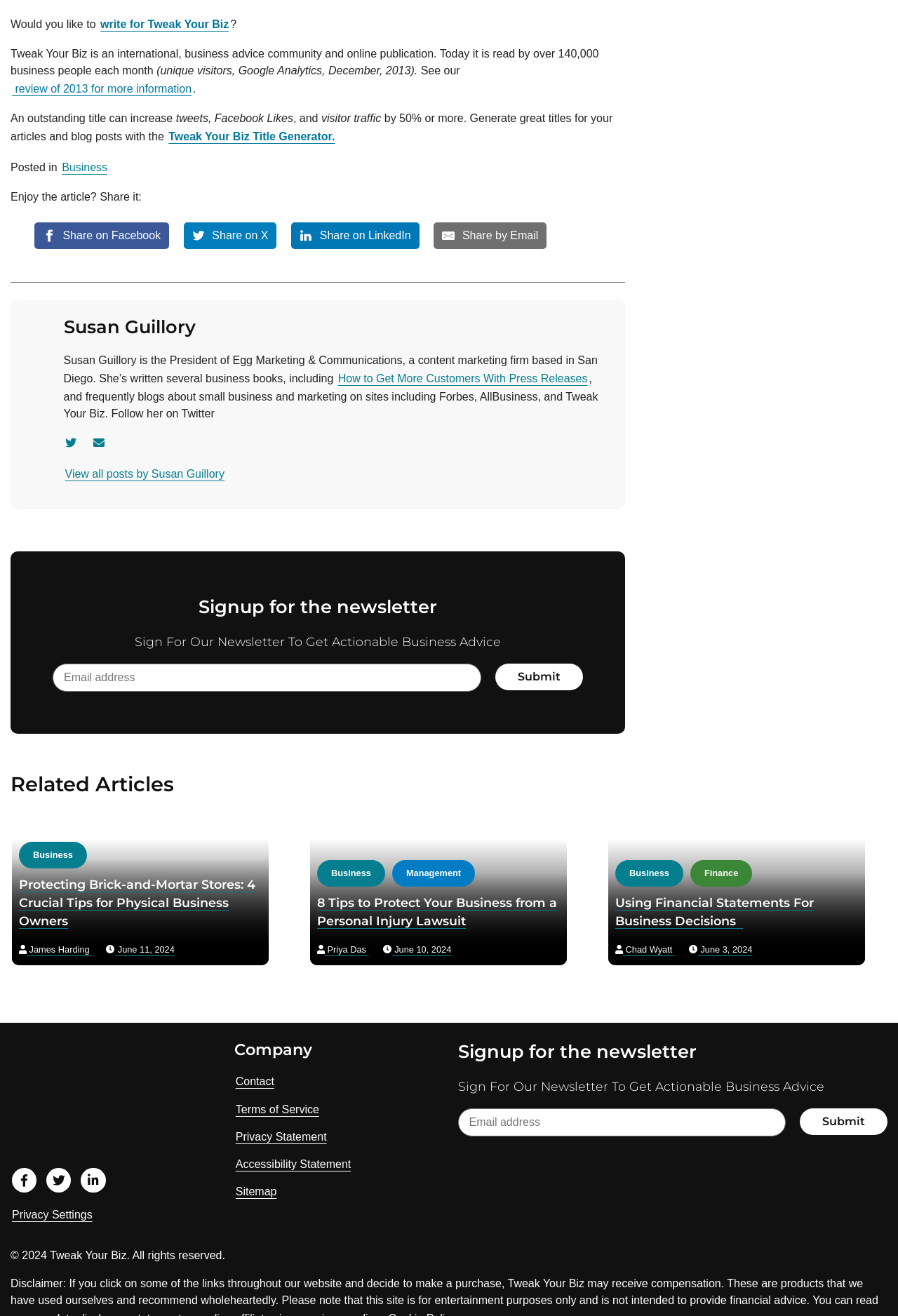Kindly determine the bounding box coordinates of the area that needs to be clicked to fulfill this instruction: "Share on Facebook".

[0.038, 0.091, 0.188, 0.111]